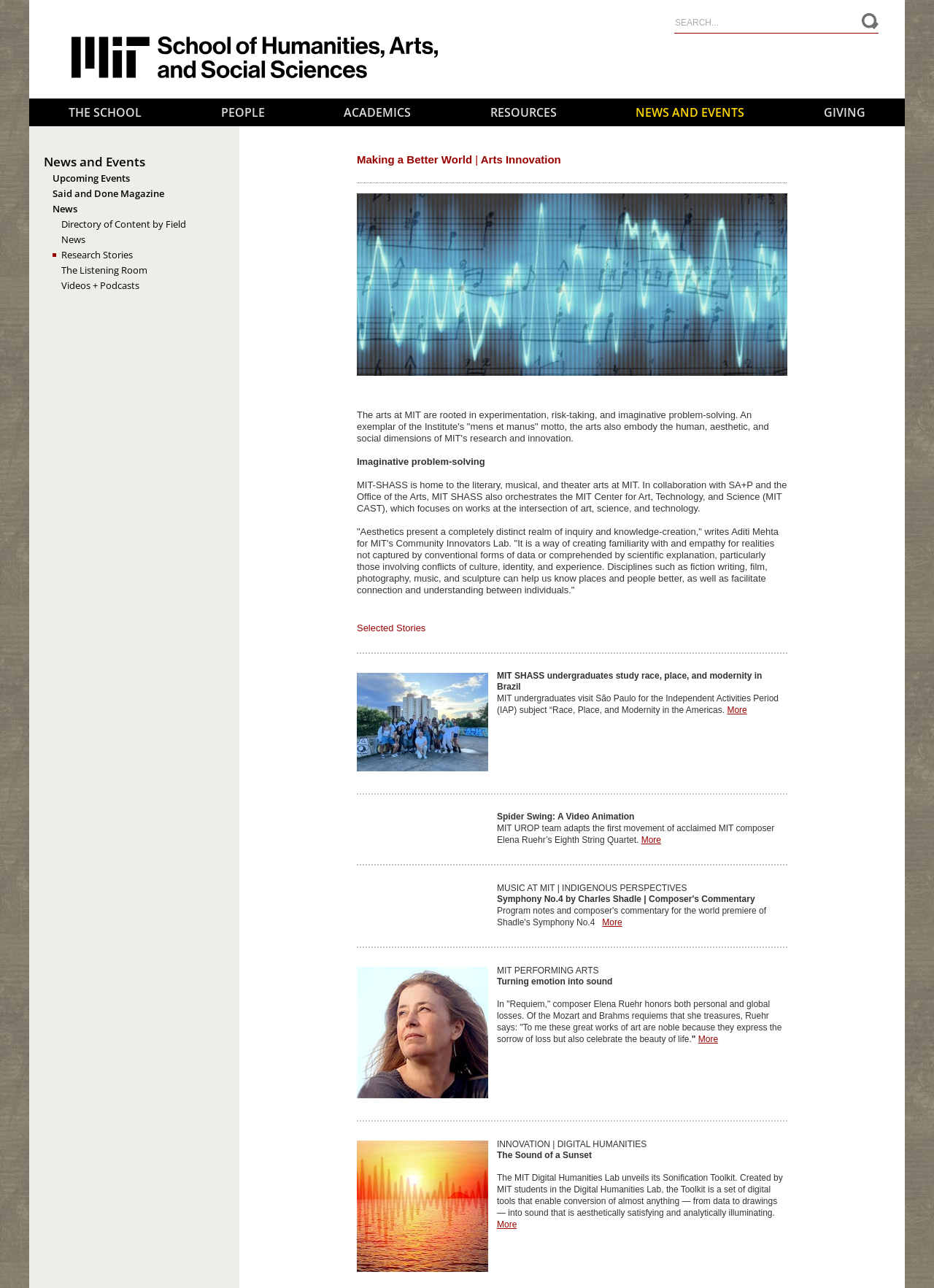Locate the bounding box coordinates of the element you need to click to accomplish the task described by this instruction: "Visit the MIT School of Humanities, Arts, and Social Sciences".

[0.077, 0.055, 0.469, 0.063]